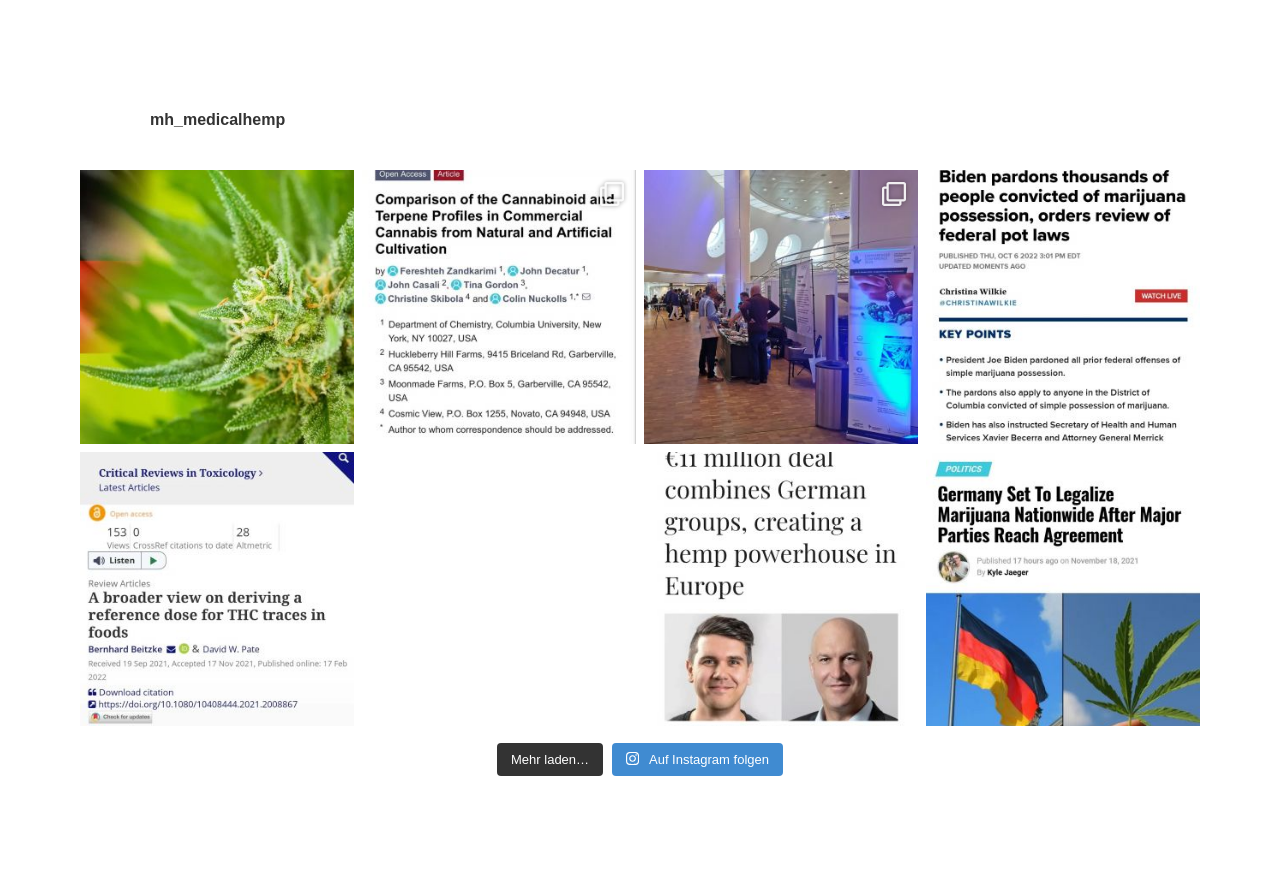How many posts are displayed on this webpage?
From the screenshot, supply a one-word or short-phrase answer.

9